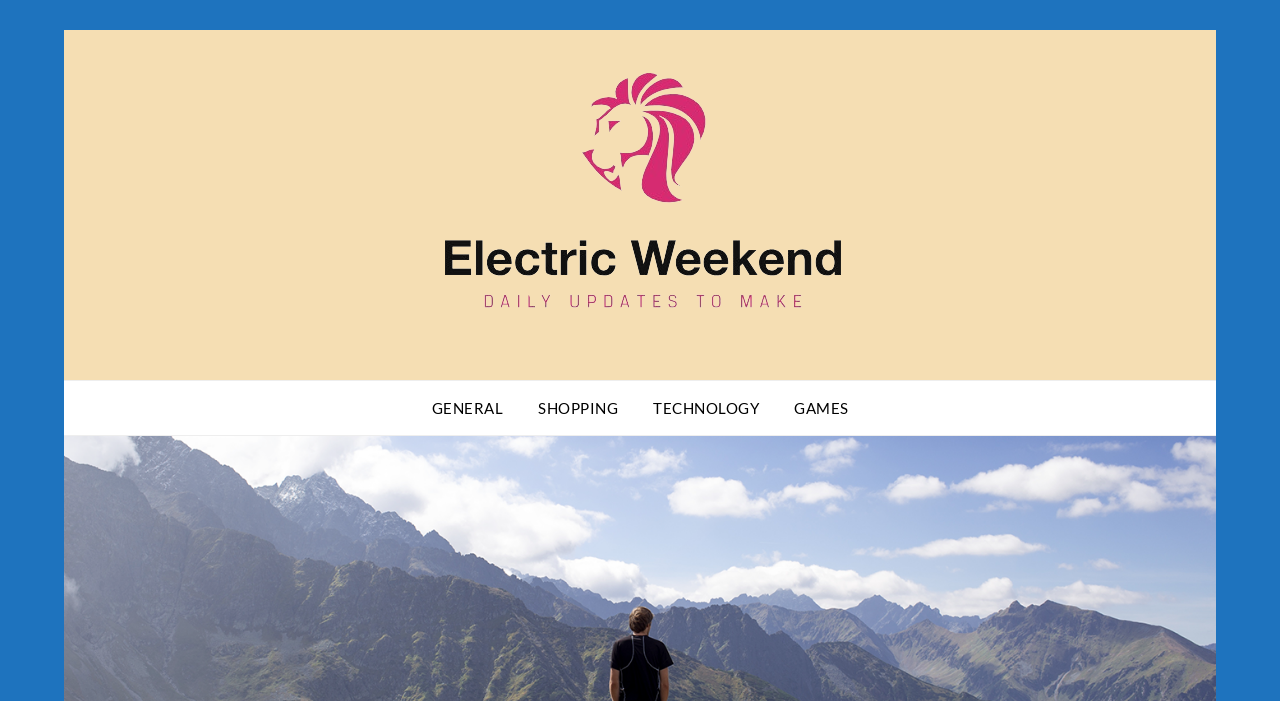Given the element description Shopping, predict the bounding box coordinates for the UI element in the webpage screenshot. The format should be (top-left x, top-left y, bottom-right x, bottom-right y), and the values should be between 0 and 1.

[0.408, 0.544, 0.495, 0.621]